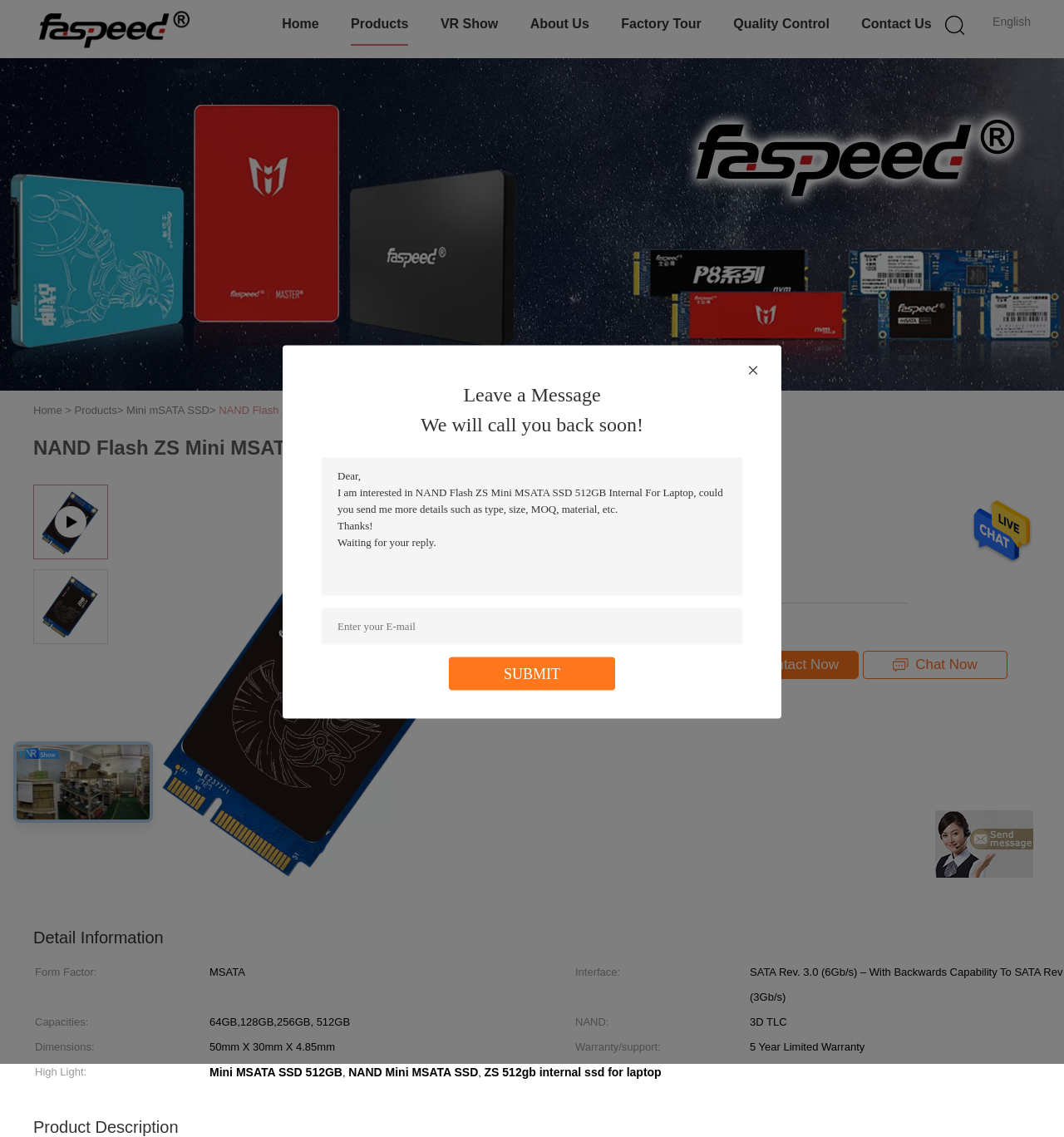Carefully examine the image and provide an in-depth answer to the question: What is the product name?

The product name can be found in the heading element at the top of the webpage, which is 'NAND Flash ZS Mini MSATA SSD 512GB Internal For Laptop'.